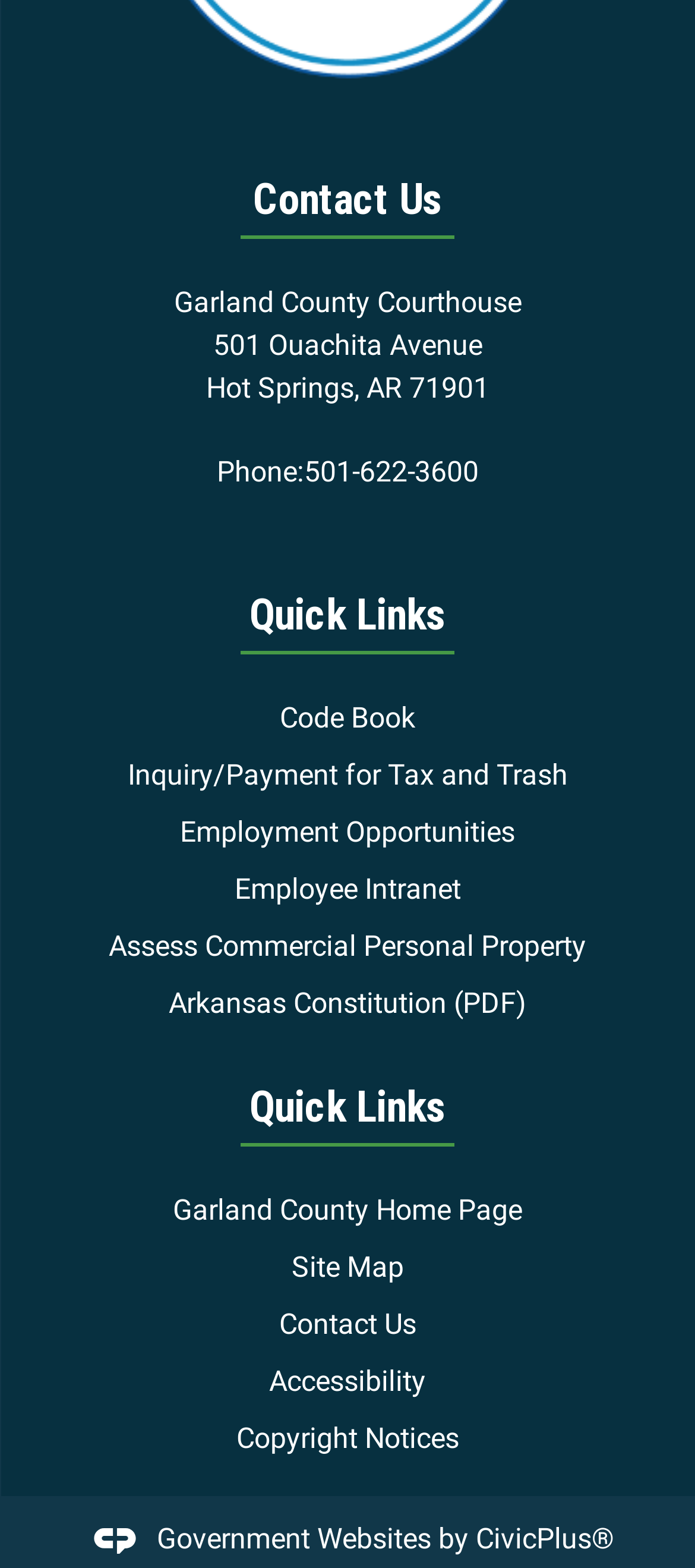What is the address of Garland County Courthouse?
Provide a concise answer using a single word or phrase based on the image.

501 Ouachita Avenue, Hot Springs, AR 71901